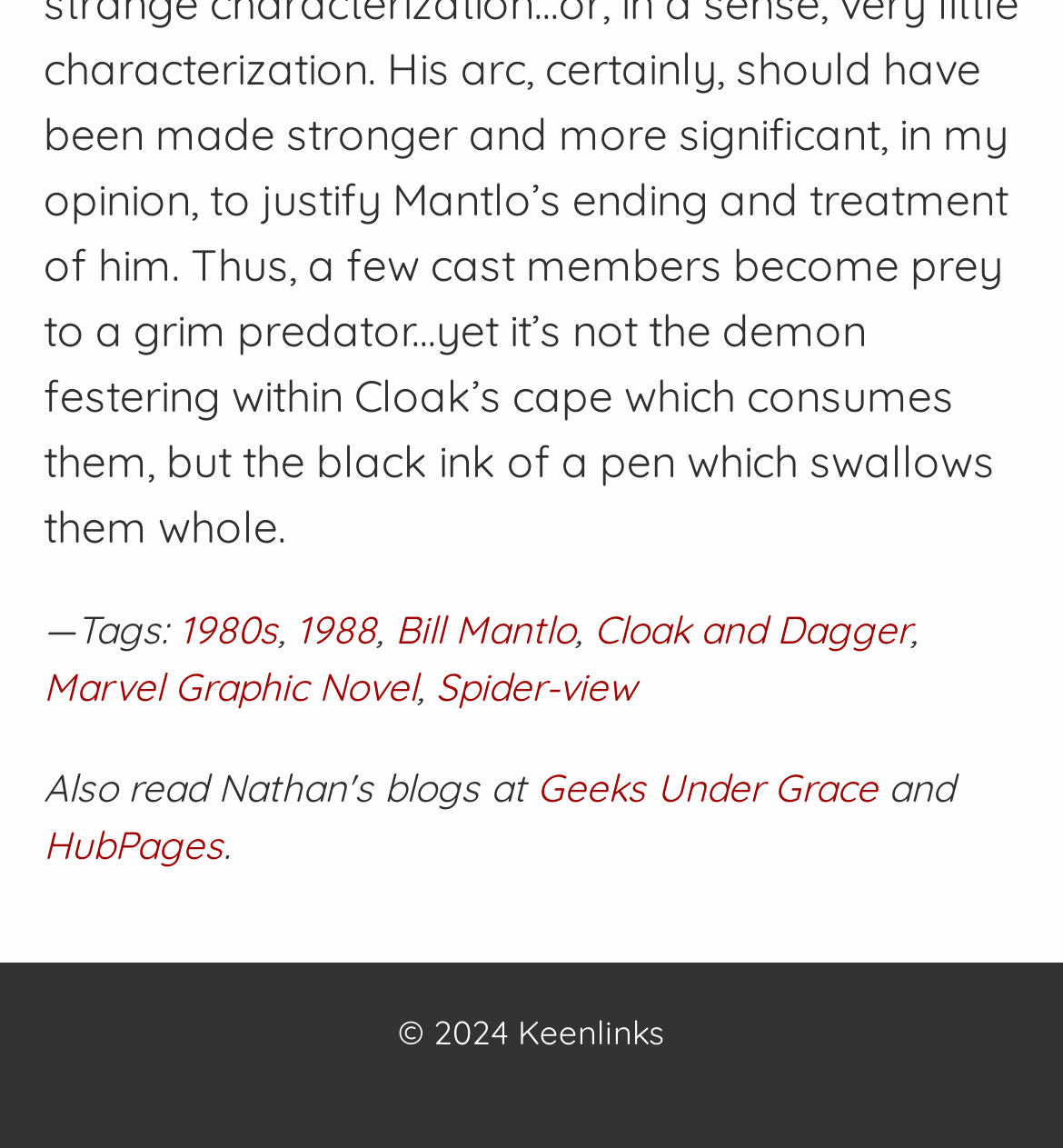How many links are there in the first row?
Please respond to the question with a detailed and thorough explanation.

The first row contains four links: '1980s', '1988', 'Bill Mantlo', and 'Cloak and Dagger'. These links have bounding box coordinates that indicate they are in the same row, with y1 and y2 values ranging from 0.528 to 0.571.